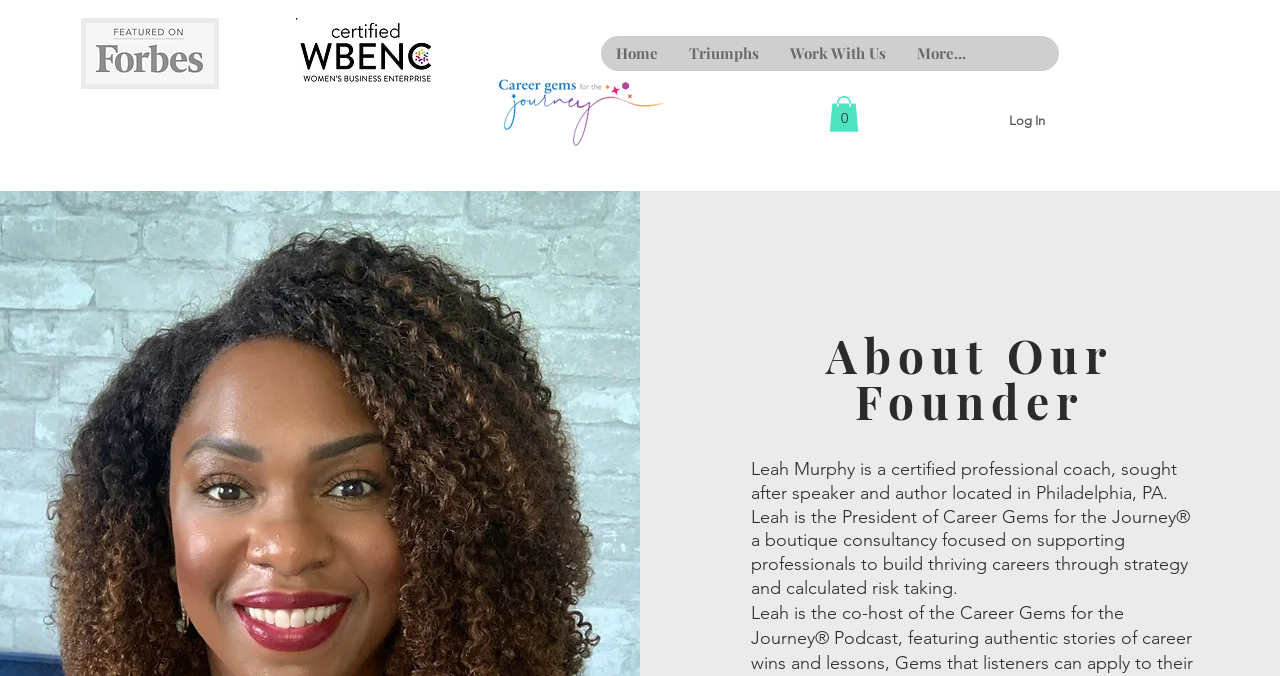Please provide a short answer using a single word or phrase for the question:
How many navigation links are there?

4